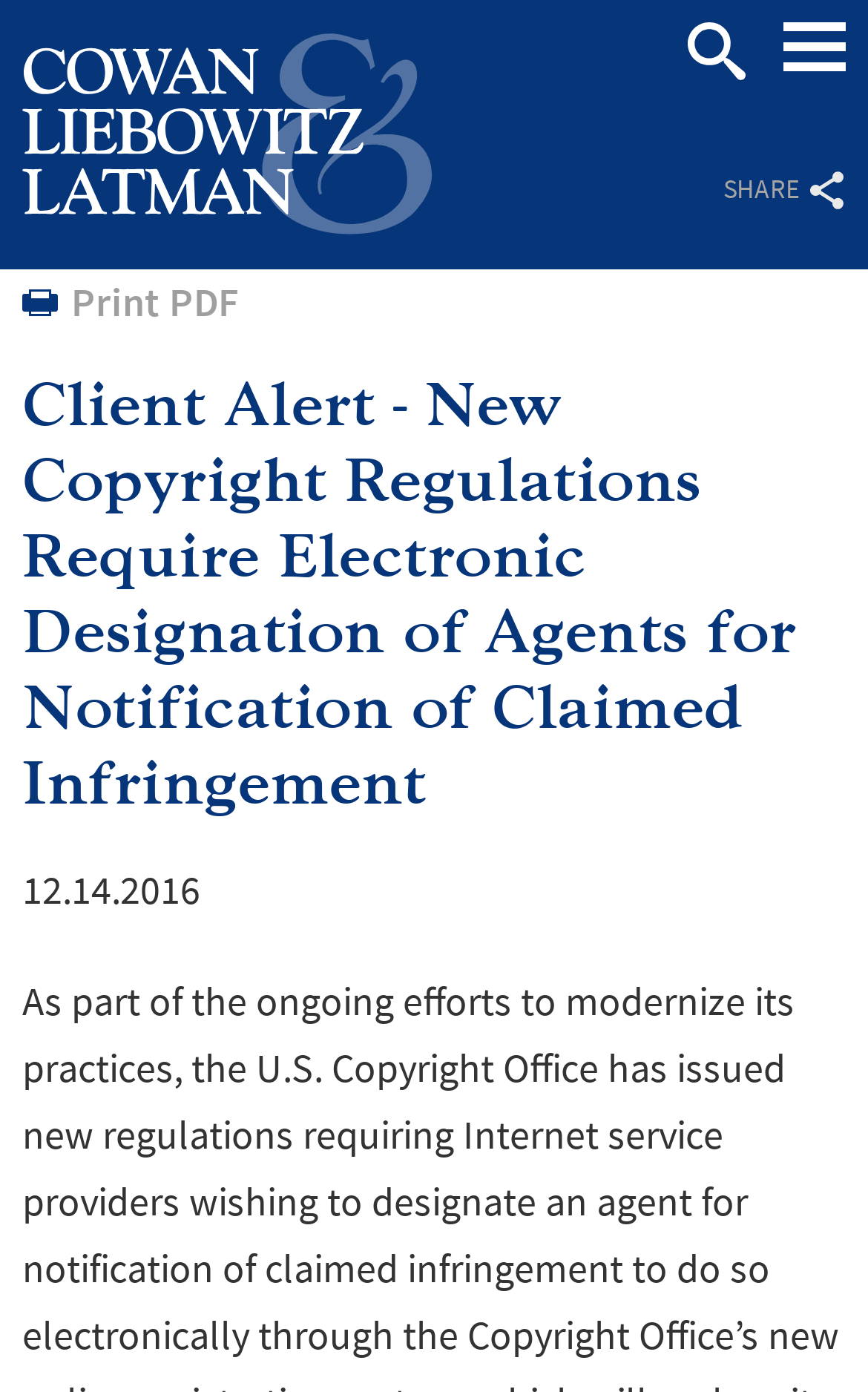Illustrate the webpage with a detailed description.

The webpage appears to be a client alert page from Cowan, Liebowitz & Latman, a law firm. At the top left, there is a link to the law firm's name, accompanied by an image with the same name. Below this, there is a heading that reads "Client Alert - New Copyright Regulations Require Electronic Designation of Agents for Notification of Claimed Infringement". 

On the top right, there are three links: "Main Menu", "SEARCH", and "SHARE Share to Social Media", with the latter having an accompanying image. The "SHARE" link is positioned between the "SEARCH" link and the top right corner of the page. 

Further down, on the left side, there is a link to "Print PDF". Below the heading, there is a static text element displaying the date "12.14.2016". The overall content of the page appears to be related to a client alert regarding new copyright regulations.